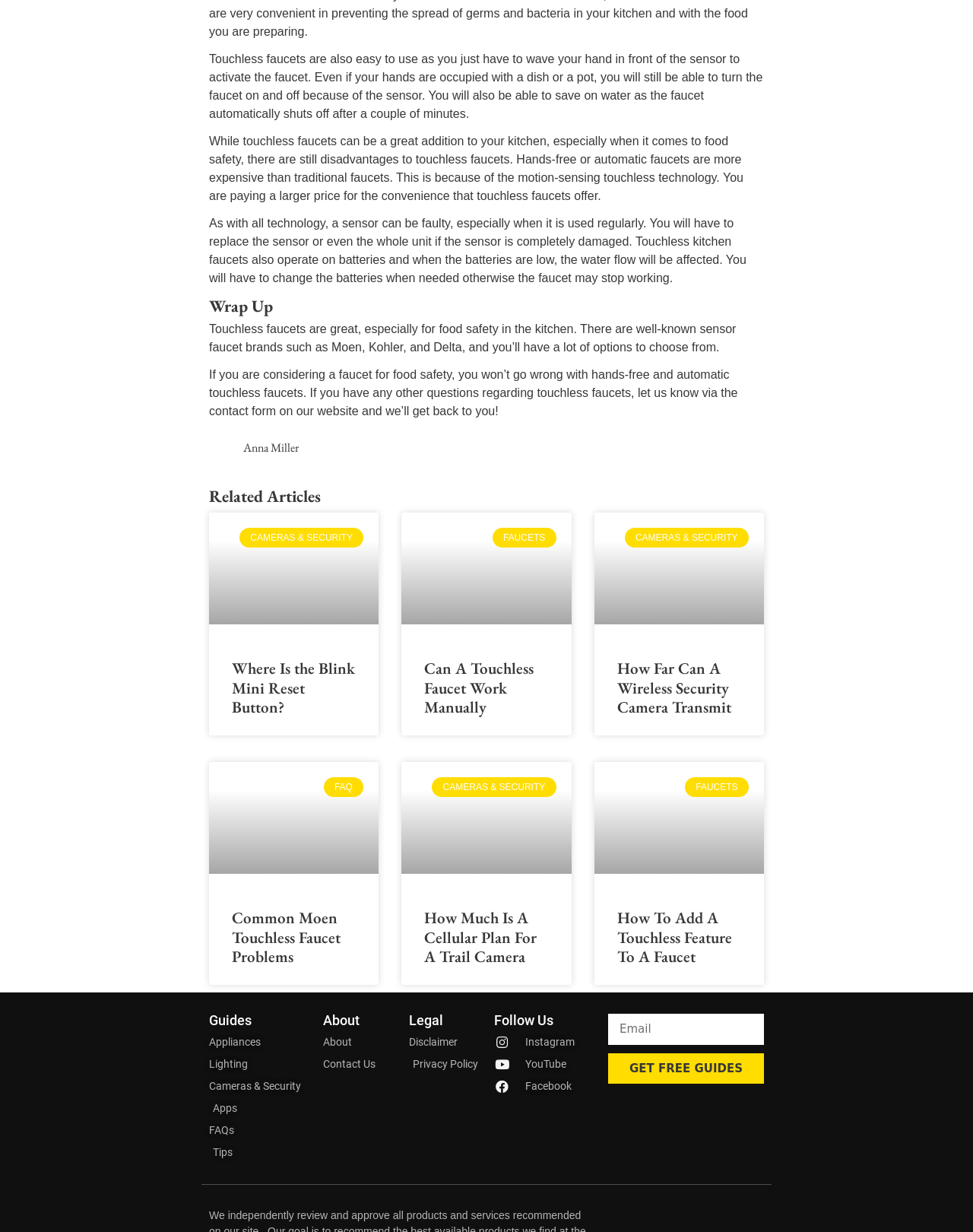Determine the bounding box coordinates for the area that needs to be clicked to fulfill this task: "contact us". The coordinates must be given as four float numbers between 0 and 1, i.e., [left, top, right, bottom].

[0.332, 0.856, 0.404, 0.871]